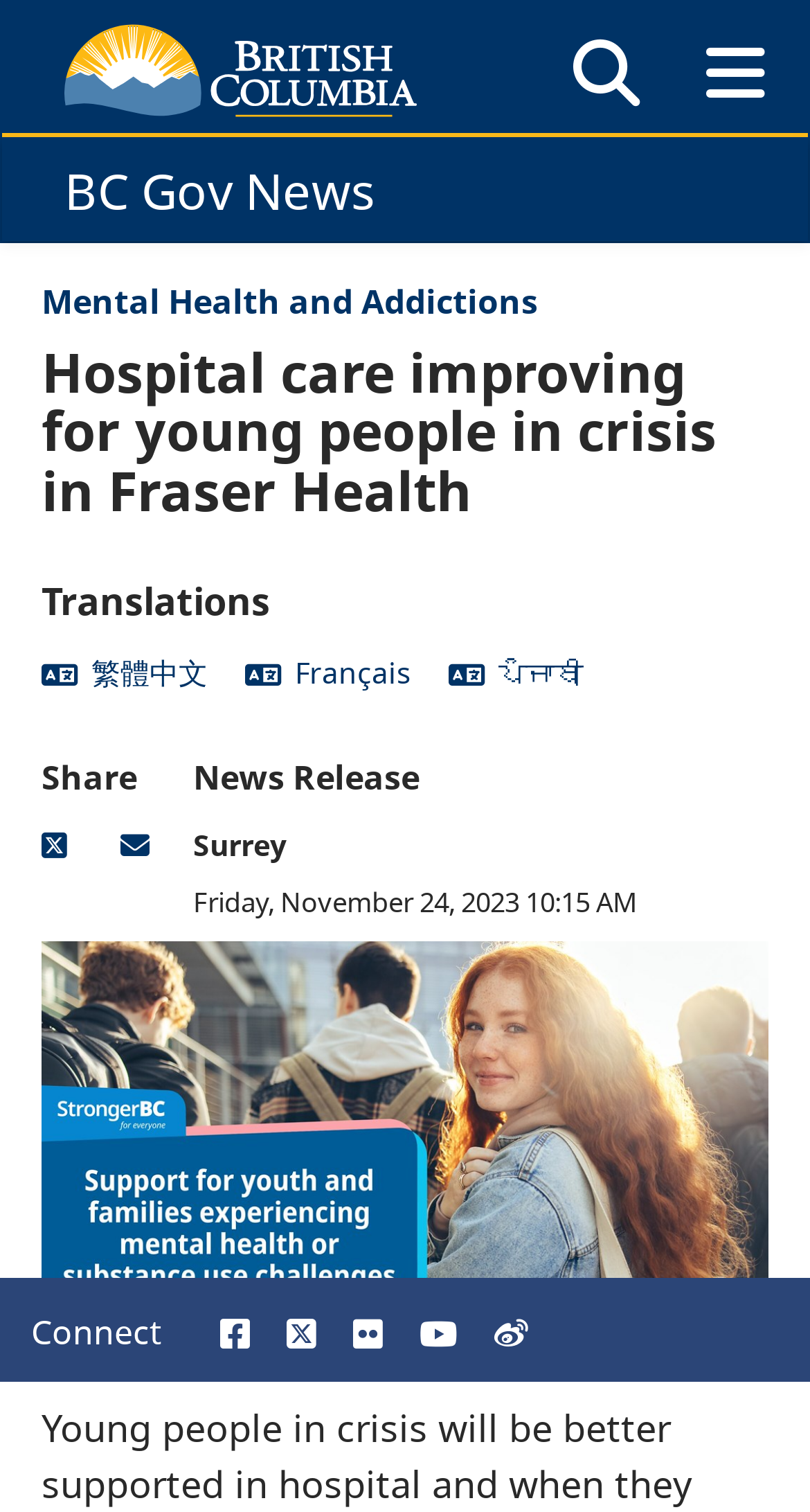Provide the bounding box coordinates for the area that should be clicked to complete the instruction: "Go to Government of B.C. website".

[0.079, 0.015, 0.515, 0.078]